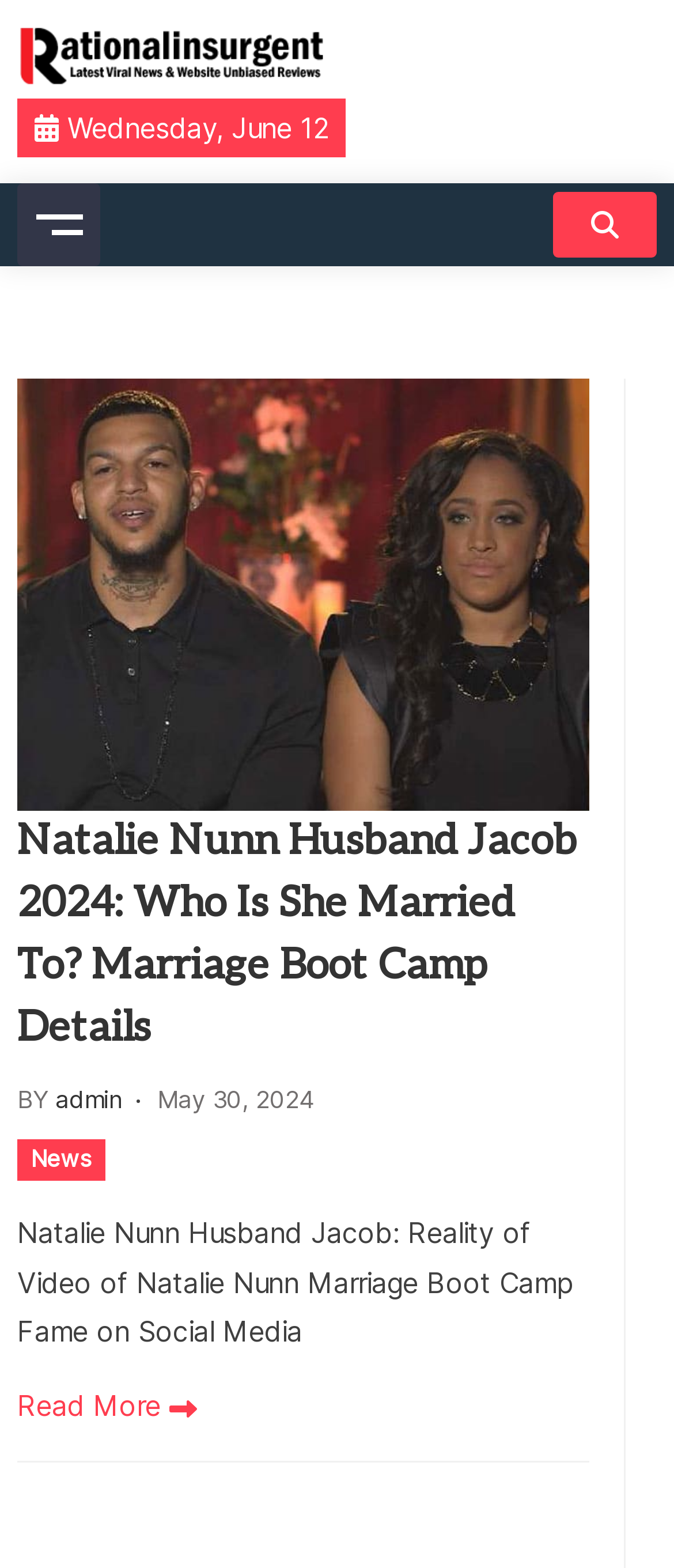What is the logo of the website?
Could you please answer the question thoroughly and with as much detail as possible?

I found the logo of the website by looking at the image element with the description 'rationalinsurgent Header Logo' which is located at the top of the webpage.